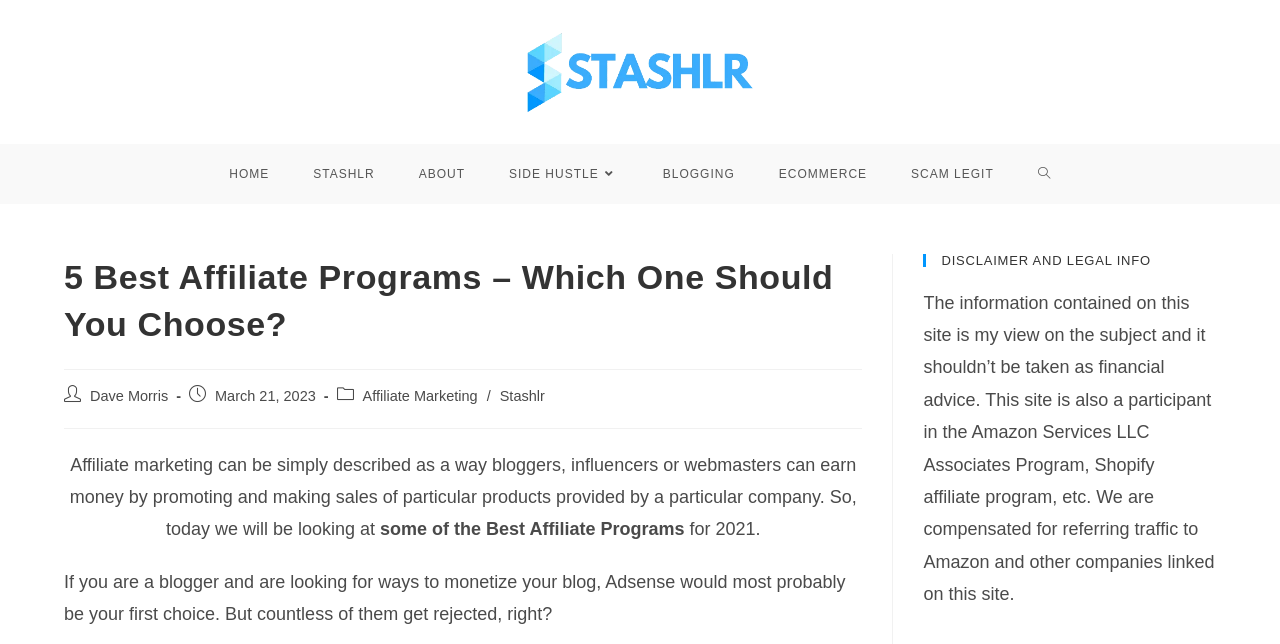Locate the bounding box coordinates of the element that needs to be clicked to carry out the instruction: "Go to the HOME page". The coordinates should be given as four float numbers ranging from 0 to 1, i.e., [left, top, right, bottom].

[0.162, 0.223, 0.228, 0.316]